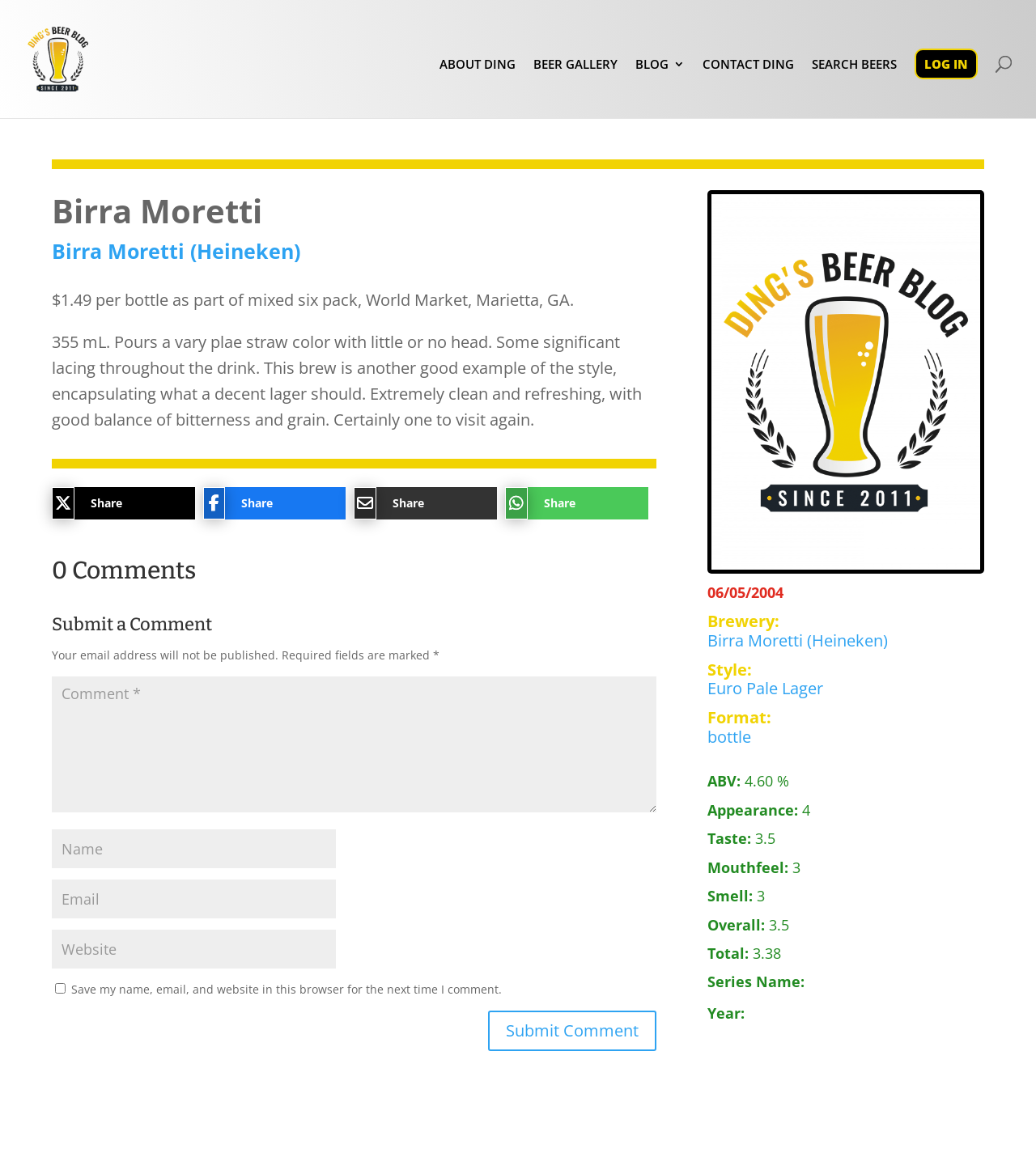Identify the bounding box for the element characterized by the following description: "Share".

[0.05, 0.416, 0.165, 0.444]